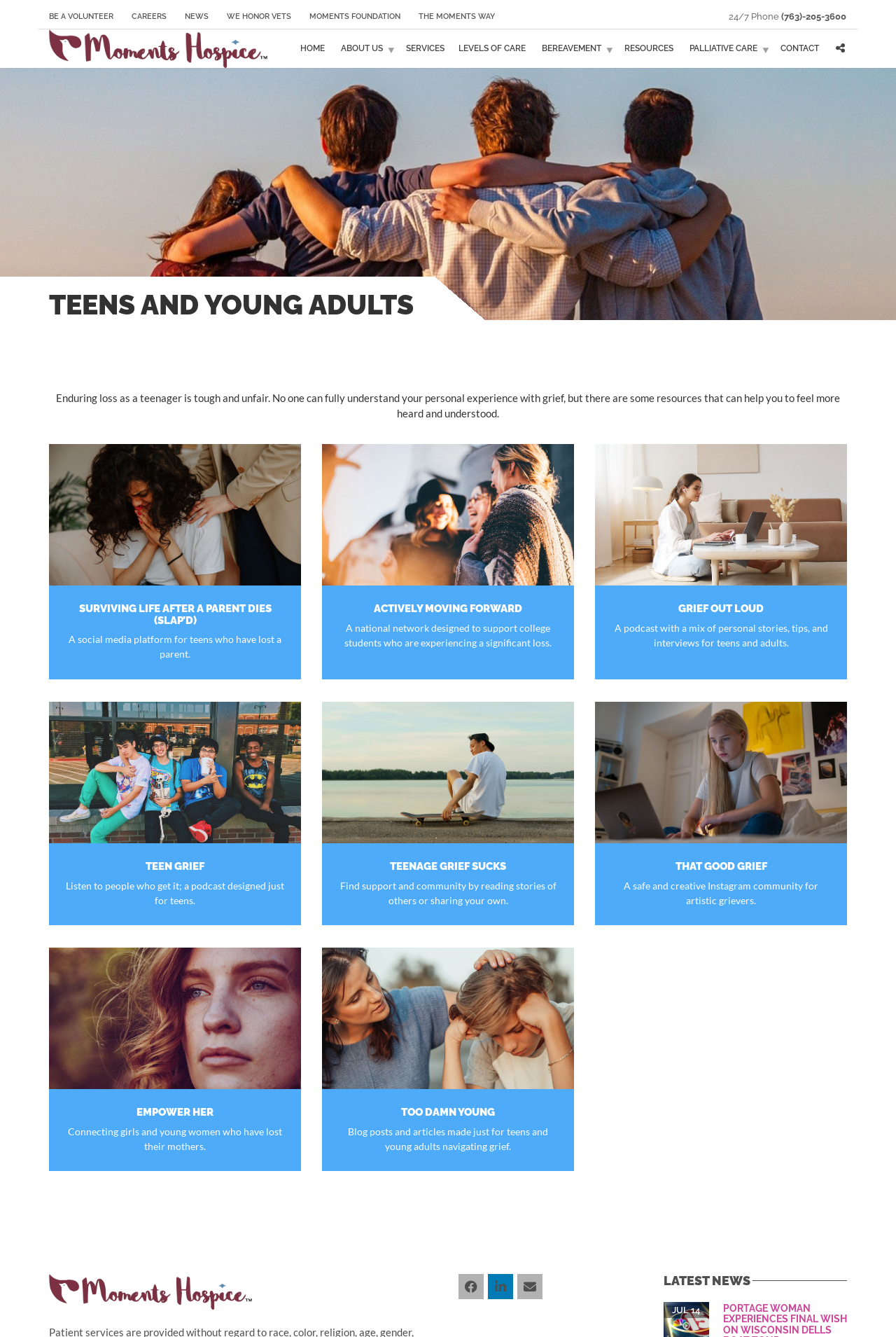Using the element description: "alt="HealthFlex"", determine the bounding box coordinates for the specified UI element. The coordinates should be four float numbers between 0 and 1, [left, top, right, bottom].

[0.055, 0.022, 0.298, 0.051]